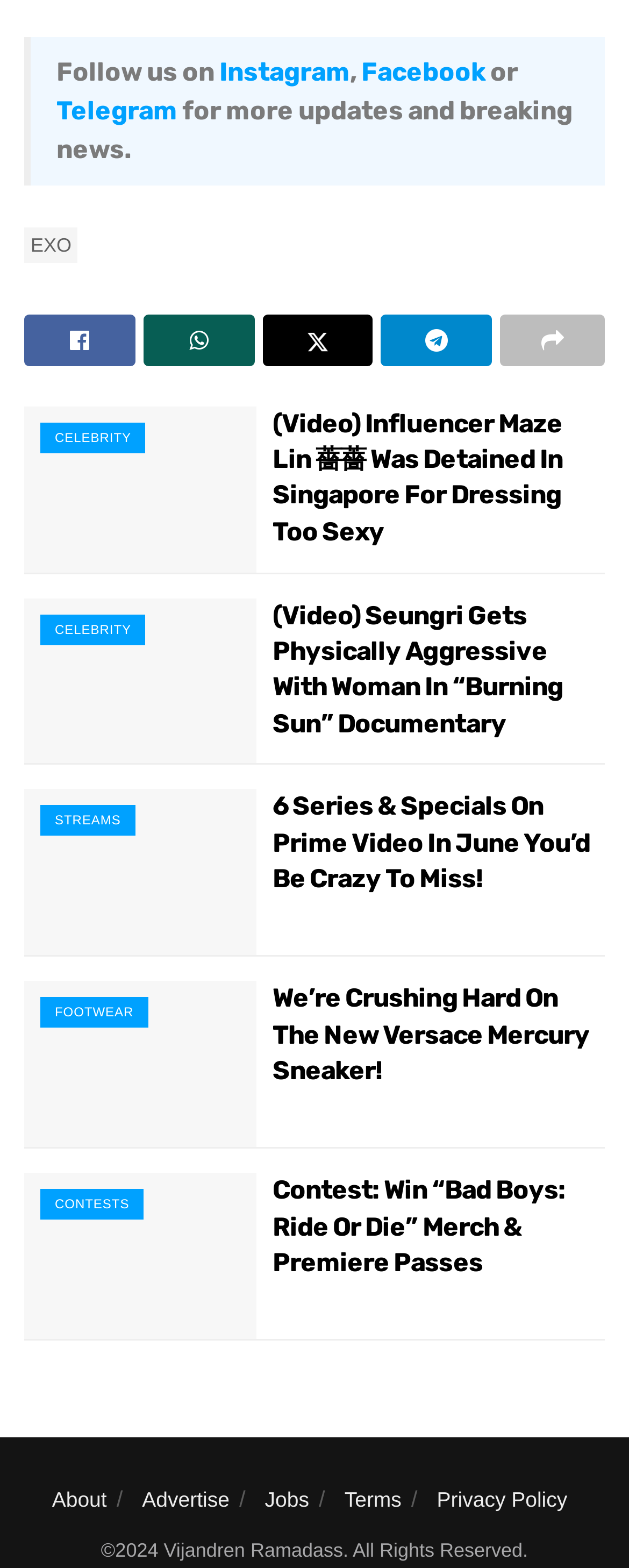What is the source of the image in the second article?
Please respond to the question with a detailed and informative answer.

The question can be answered by looking at the second article element, which contains an image with a link that mentions 'Source: Wikimedia, YouTube/BBC World Service'.